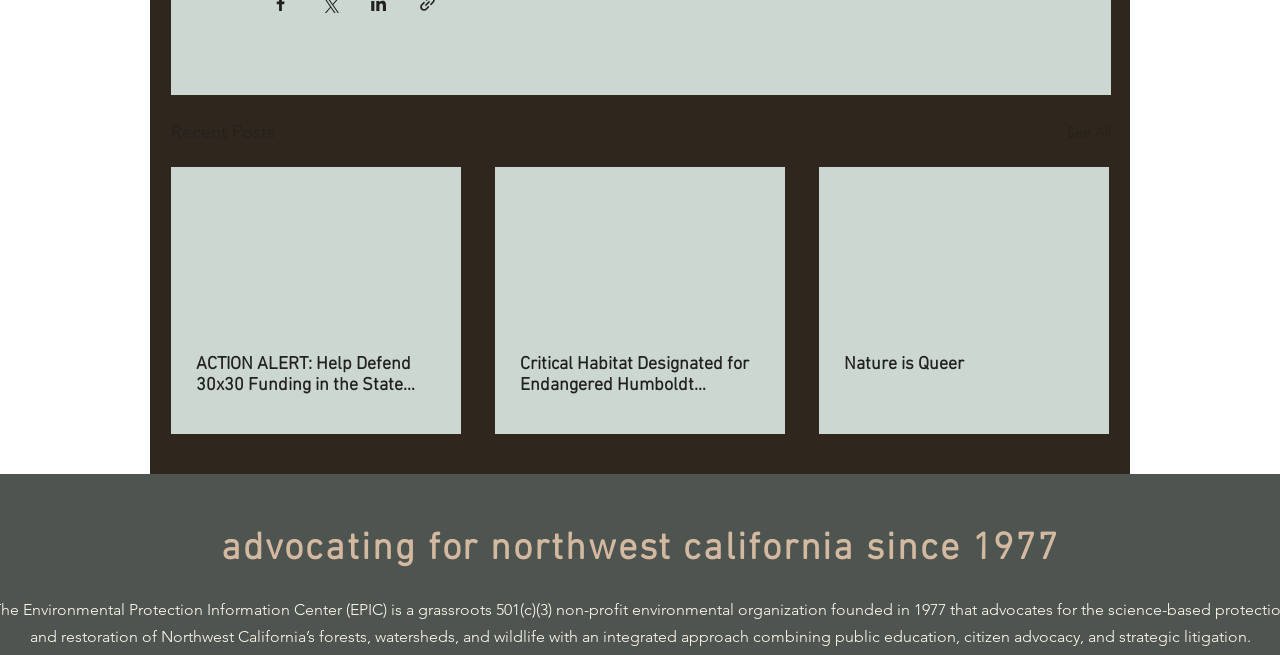Please find and report the bounding box coordinates of the element to click in order to perform the following action: "View recent posts". The coordinates should be expressed as four float numbers between 0 and 1, in the format [left, top, right, bottom].

[0.134, 0.18, 0.215, 0.224]